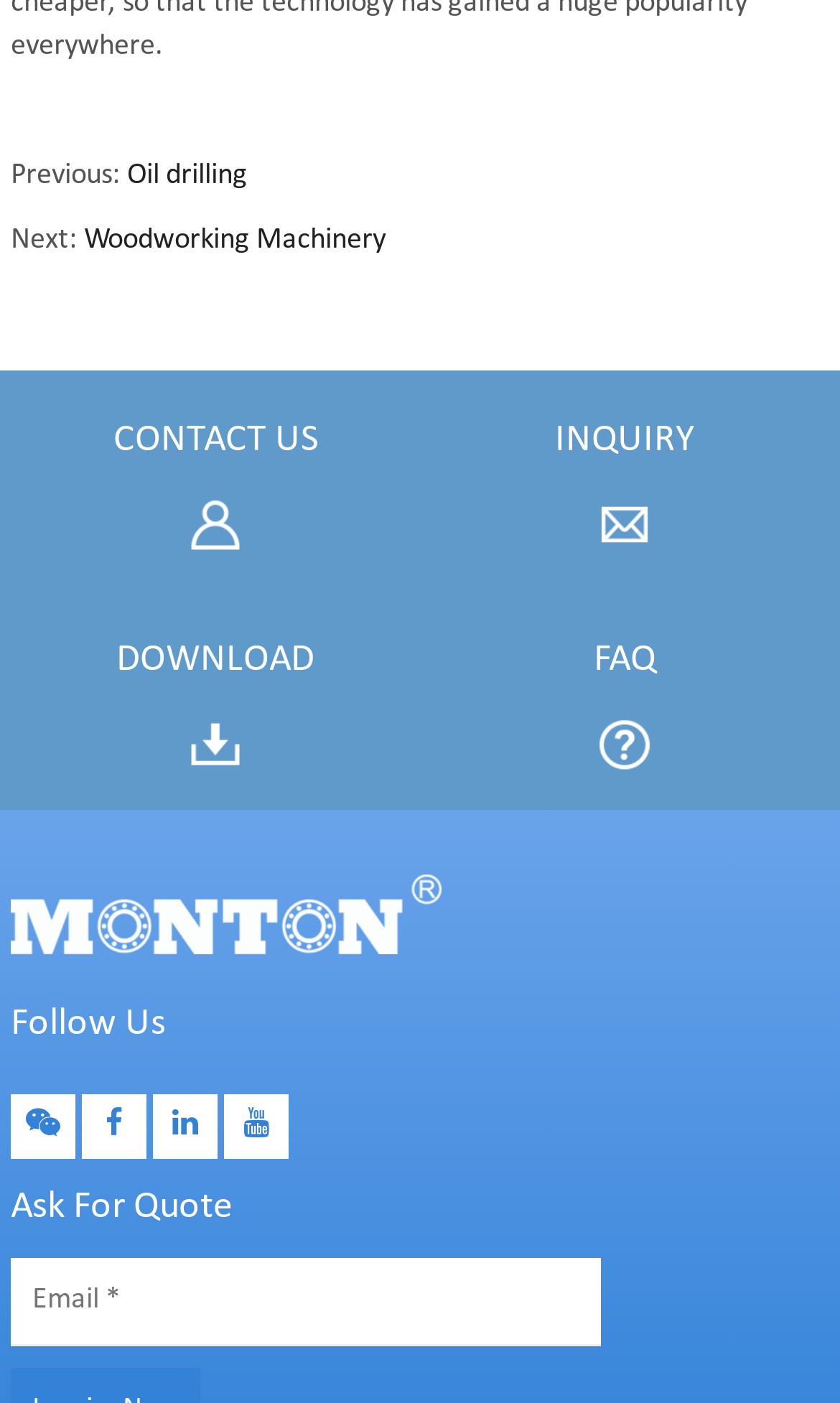What is the company name displayed on the webpage?
Answer with a single word or phrase, using the screenshot for reference.

Luoyang Monton Bearing Science &Technology Co.,ltd.